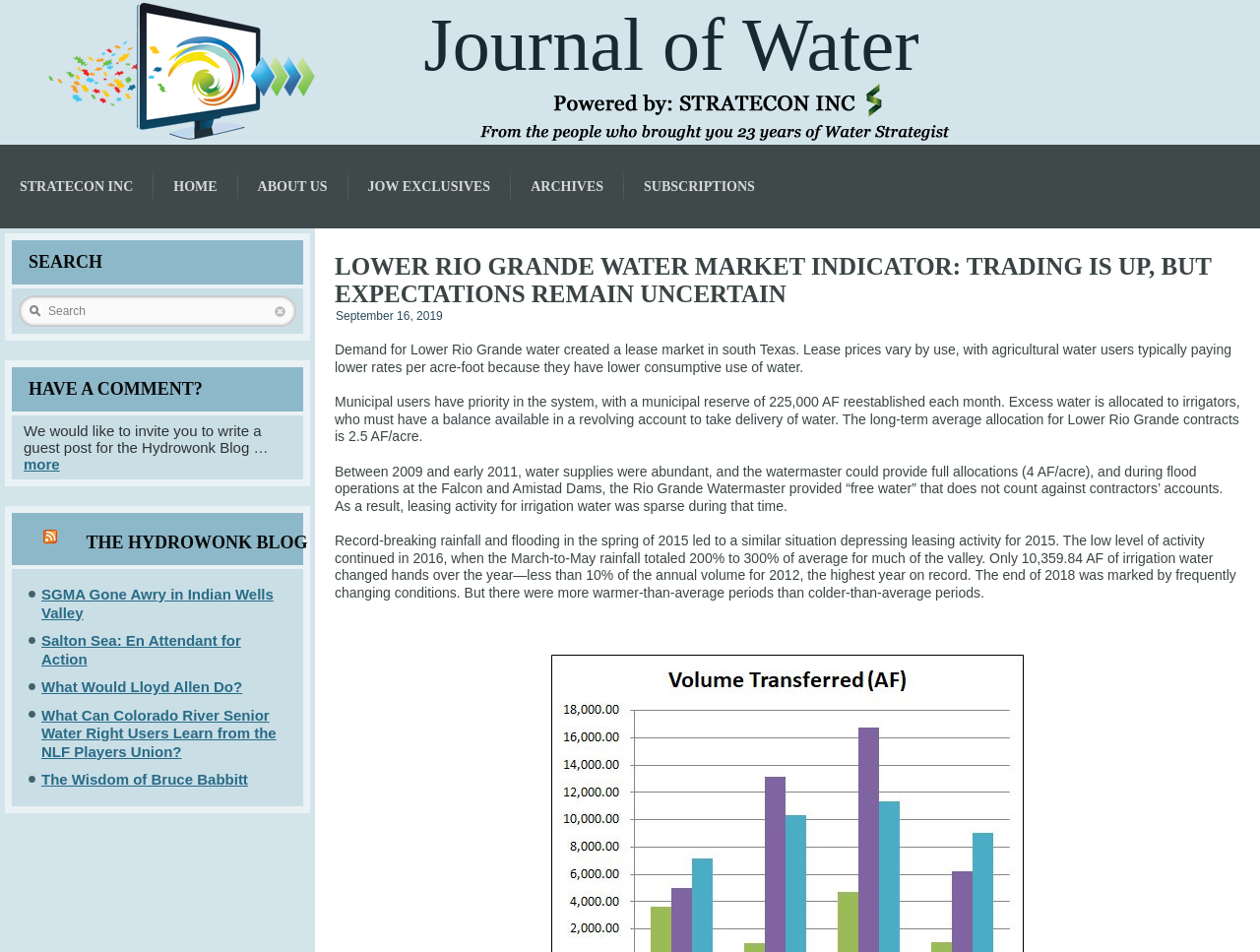Please mark the bounding box coordinates of the area that should be clicked to carry out the instruction: "Click on the 'HOME' link".

[0.122, 0.152, 0.188, 0.24]